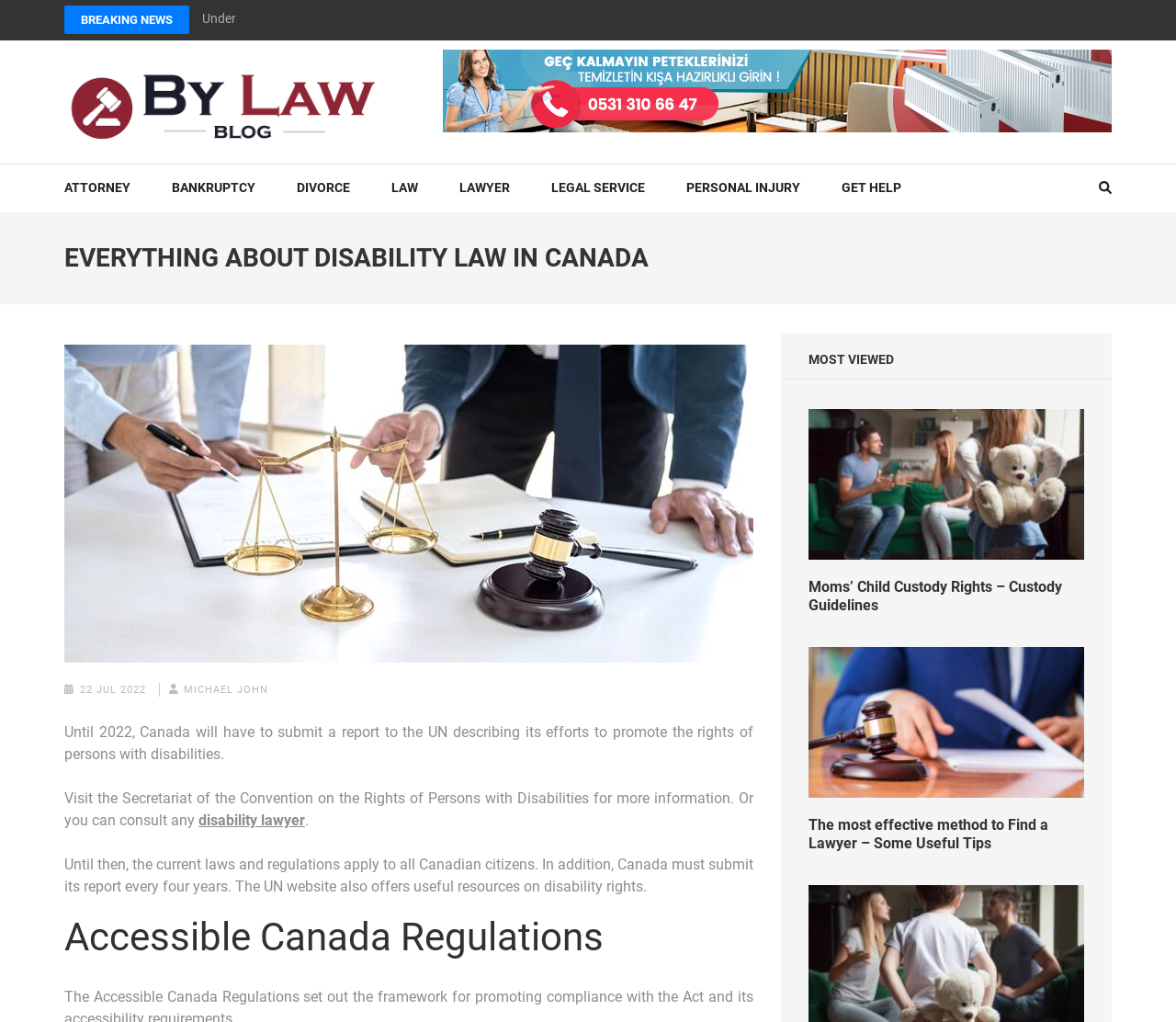Please find and provide the title of the webpage.

EVERYTHING ABOUT DISABILITY LAW IN CANADA 